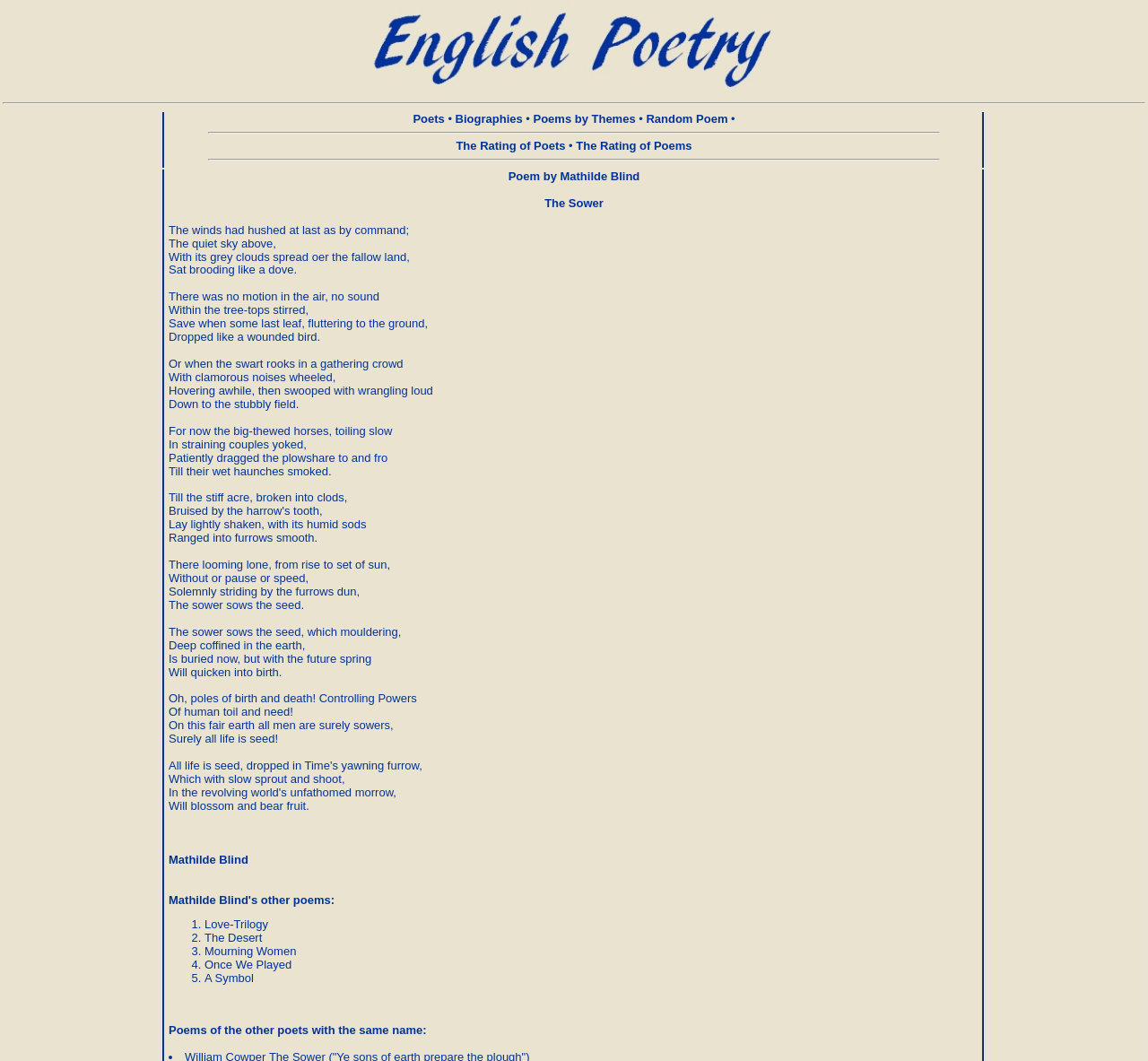Are there any other poets with the same name?
Answer the question with a single word or phrase derived from the image.

Yes